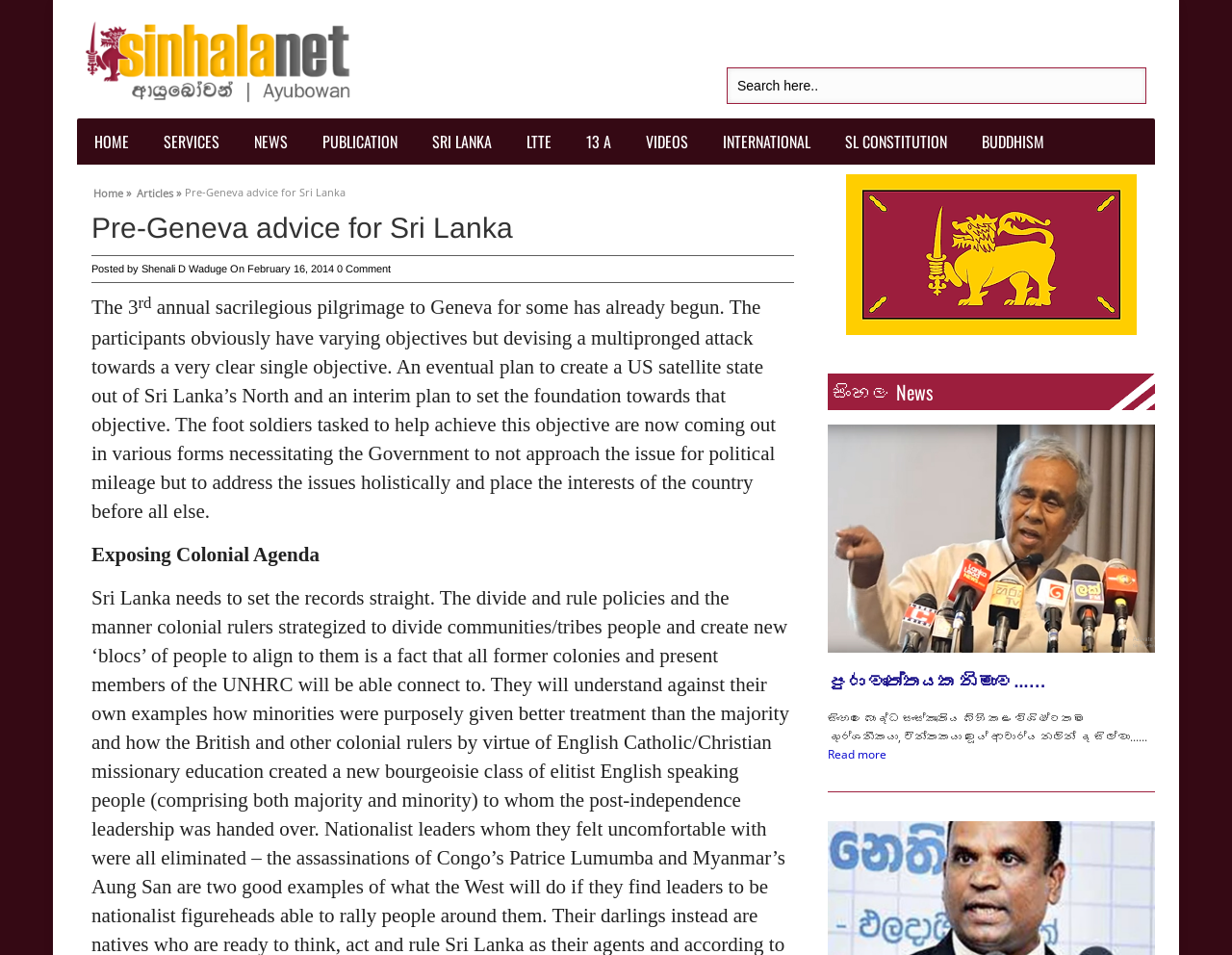Locate the bounding box coordinates of the item that should be clicked to fulfill the instruction: "Search here".

[0.59, 0.071, 0.93, 0.109]